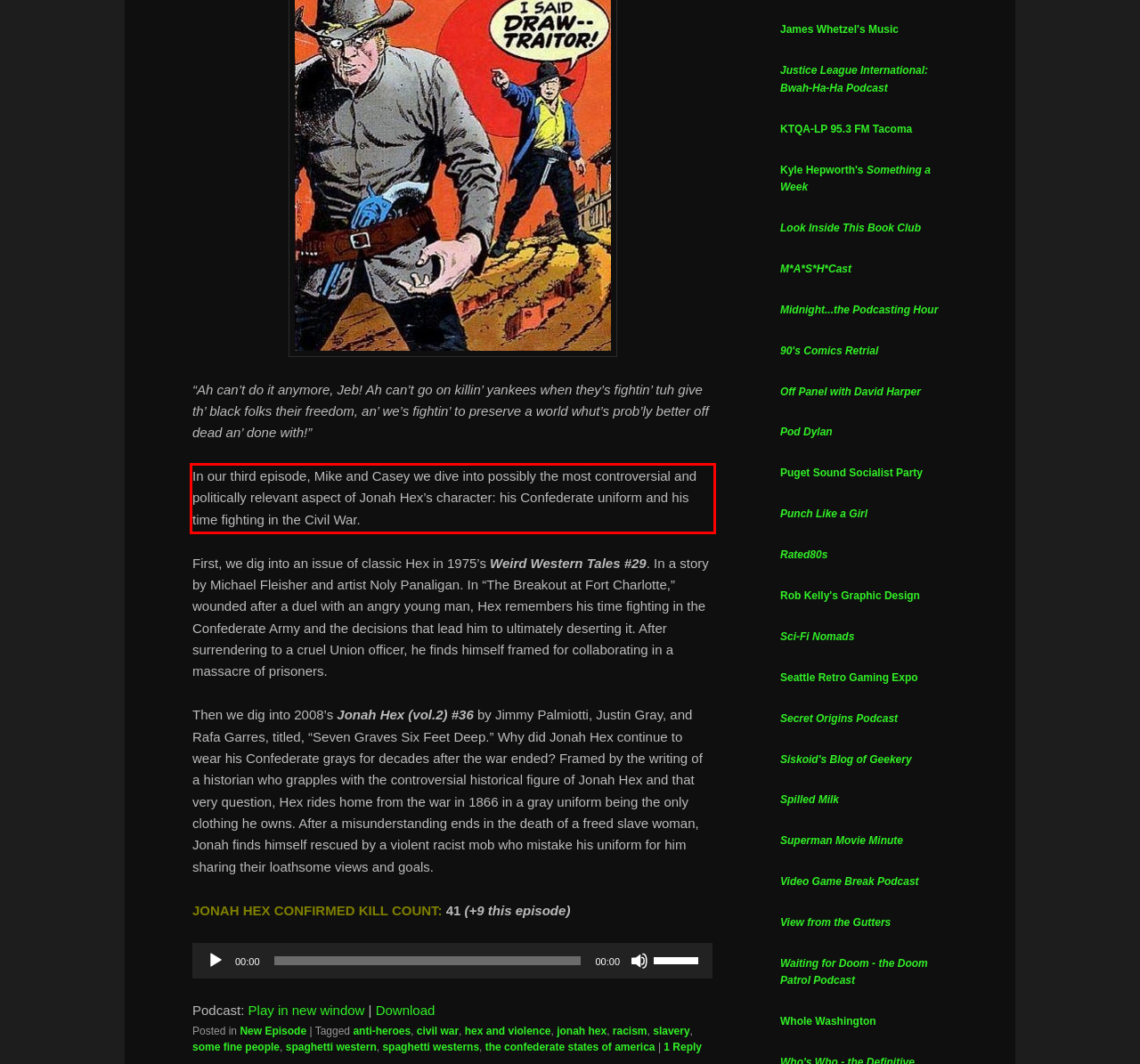Look at the webpage screenshot and recognize the text inside the red bounding box.

In our third episode, Mike and Casey we dive into possibly the most controversial and politically relevant aspect of Jonah Hex’s character: his Confederate uniform and his time fighting in the Civil War.